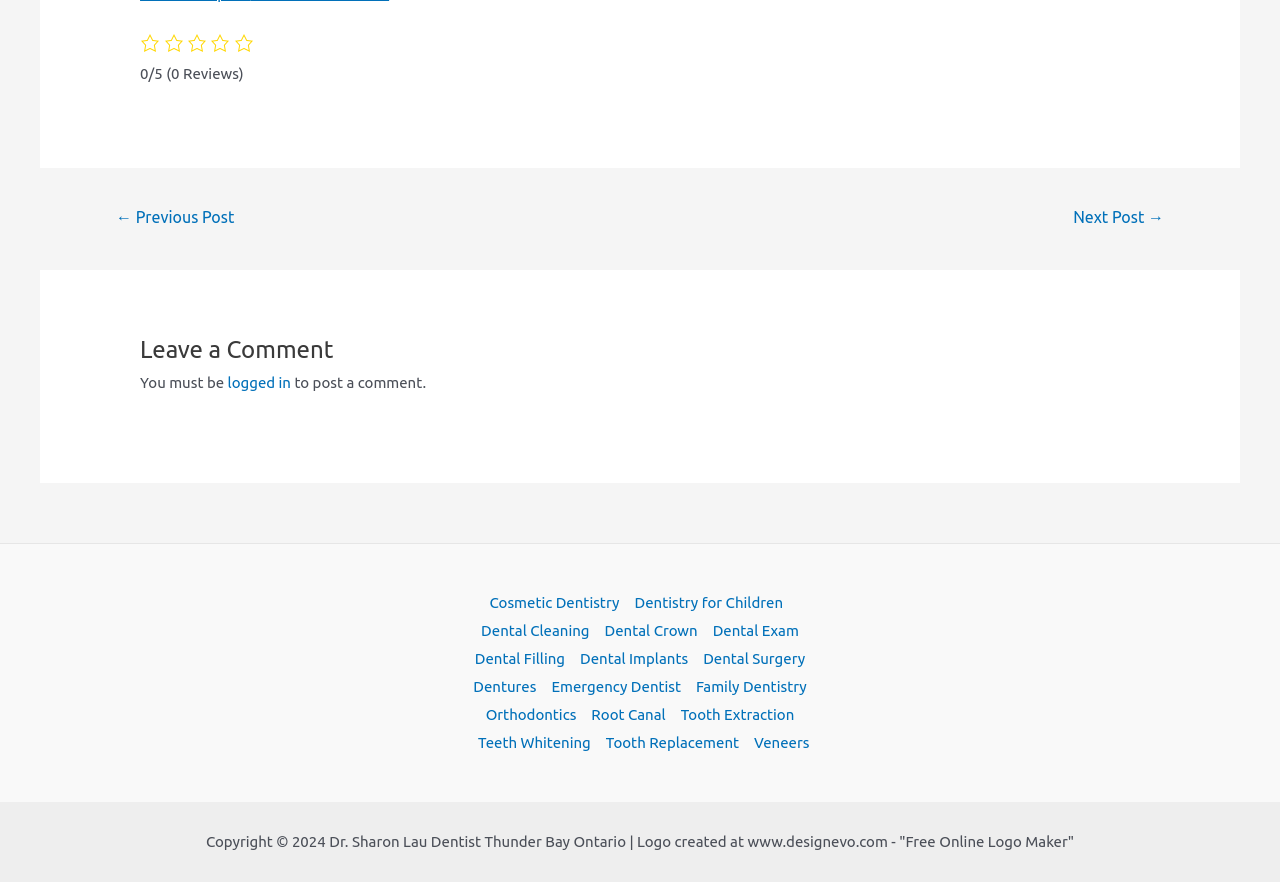Using the given description, provide the bounding box coordinates formatted as (top-left x, top-left y, bottom-right x, bottom-right y), with all values being floating point numbers between 0 and 1. Description: Dentures

[0.364, 0.763, 0.425, 0.795]